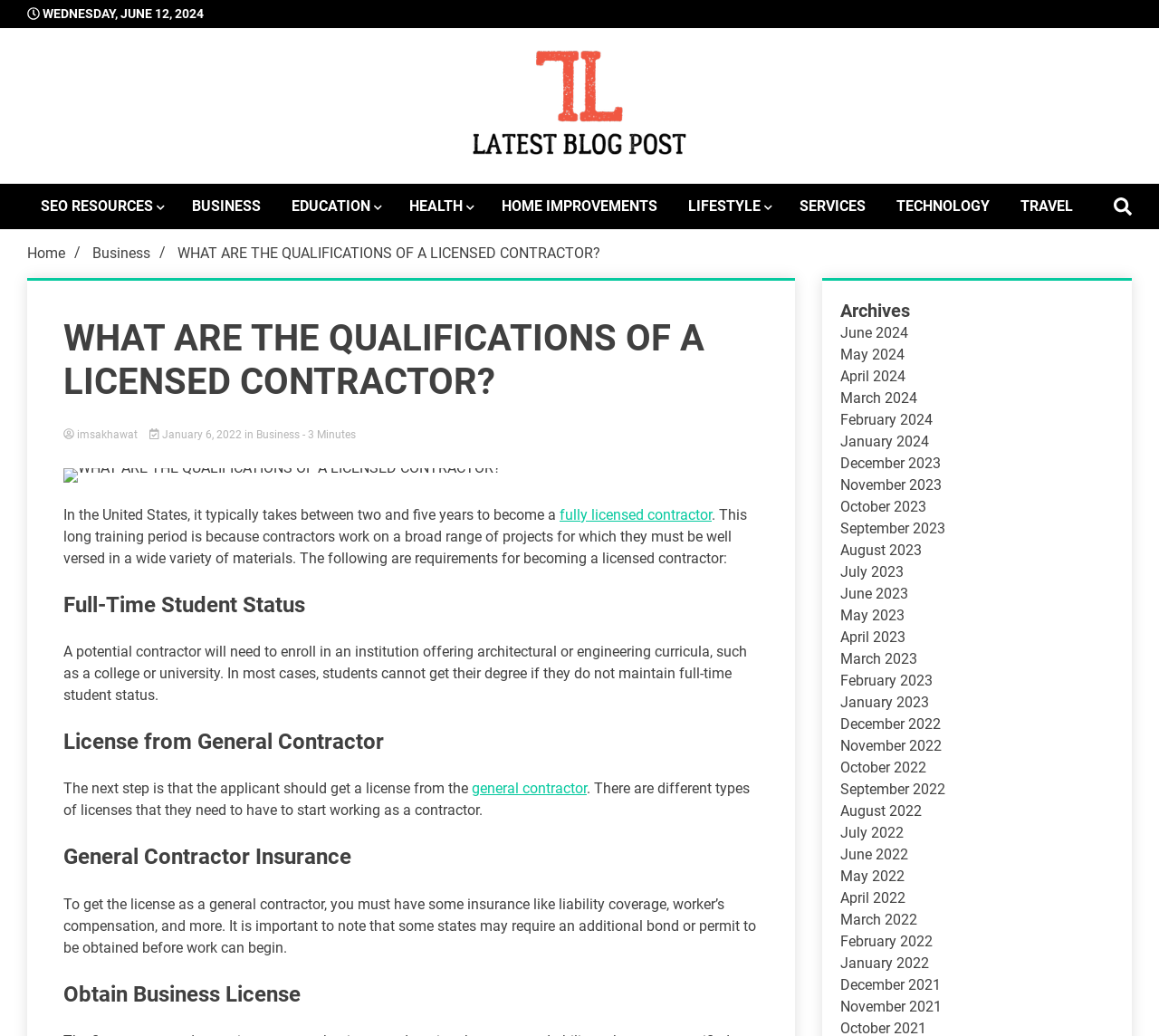Illustrate the webpage thoroughly, mentioning all important details.

This webpage appears to be a blog post titled "WHAT ARE THE QUALIFICATIONS OF A LICENSED CONTRACTOR?" with a focus on the requirements for becoming a licensed contractor in the United States. 

At the top of the page, there is a navigation bar with links to various categories, including "SEO RESOURCES", "BUSINESS", "EDUCATION", "HEALTH", "HOME IMPROVEMENTS", "LIFESTYLE", "SERVICES", and "TECHNOLOGY". 

Below the navigation bar, there is a breadcrumb trail showing the path "Home / Business / WHAT ARE THE QUALIFICATIONS OF A LICENSED CONTRACTOR?".

The main content of the page is divided into sections, each with a heading. The first section explains the typical timeframe for becoming a fully licensed contractor in the United States, which is between two and five years. 

The subsequent sections outline the requirements for becoming a licensed contractor, including full-time student status, obtaining a license from a general contractor, and having general contractor insurance. 

On the right side of the page, there is a section titled "Archives" with links to monthly archives of blog posts, ranging from June 2024 to December 2021.

There are also several images on the page, including one at the top with the title of the blog post and another within the main content.